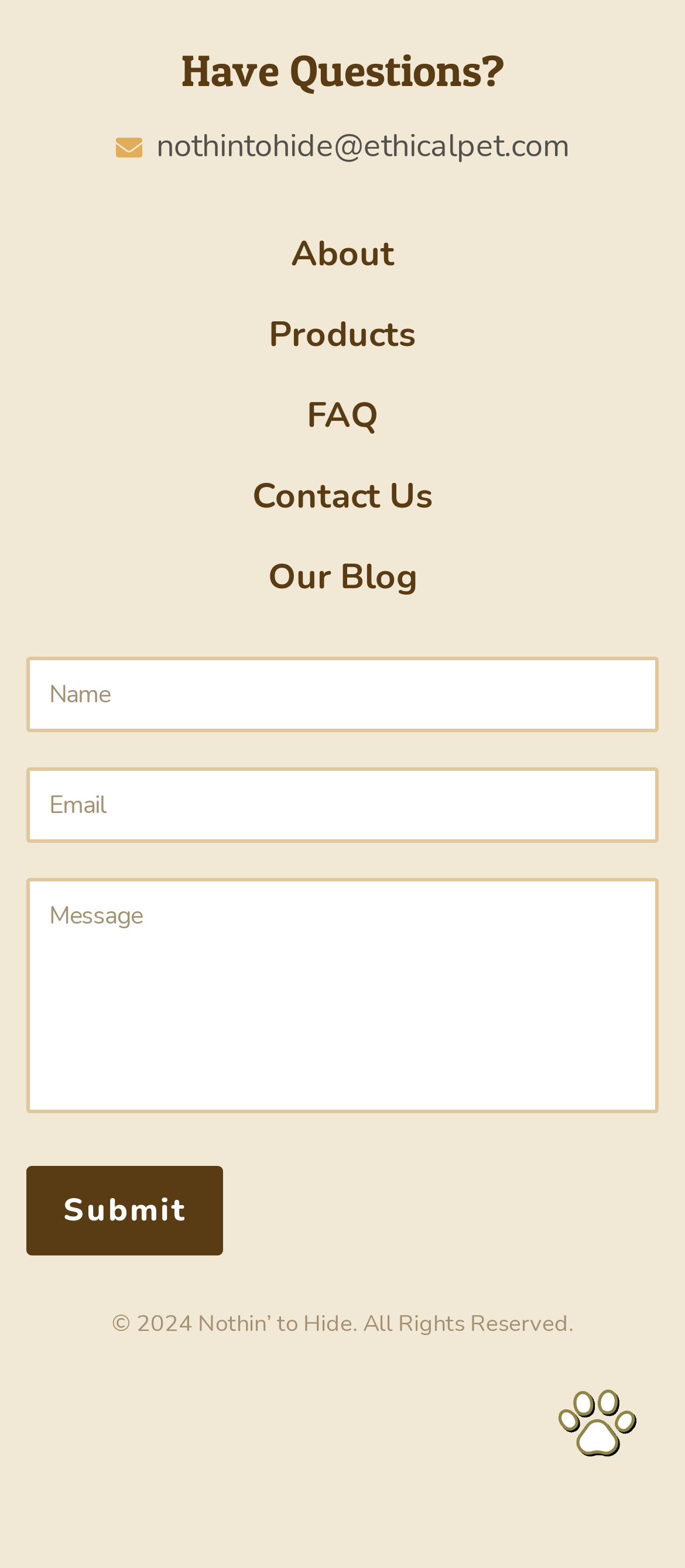Predict the bounding box coordinates of the UI element that matches this description: "Limited Sheen Options". The coordinates should be in the format [left, top, right, bottom] with each value between 0 and 1.

None